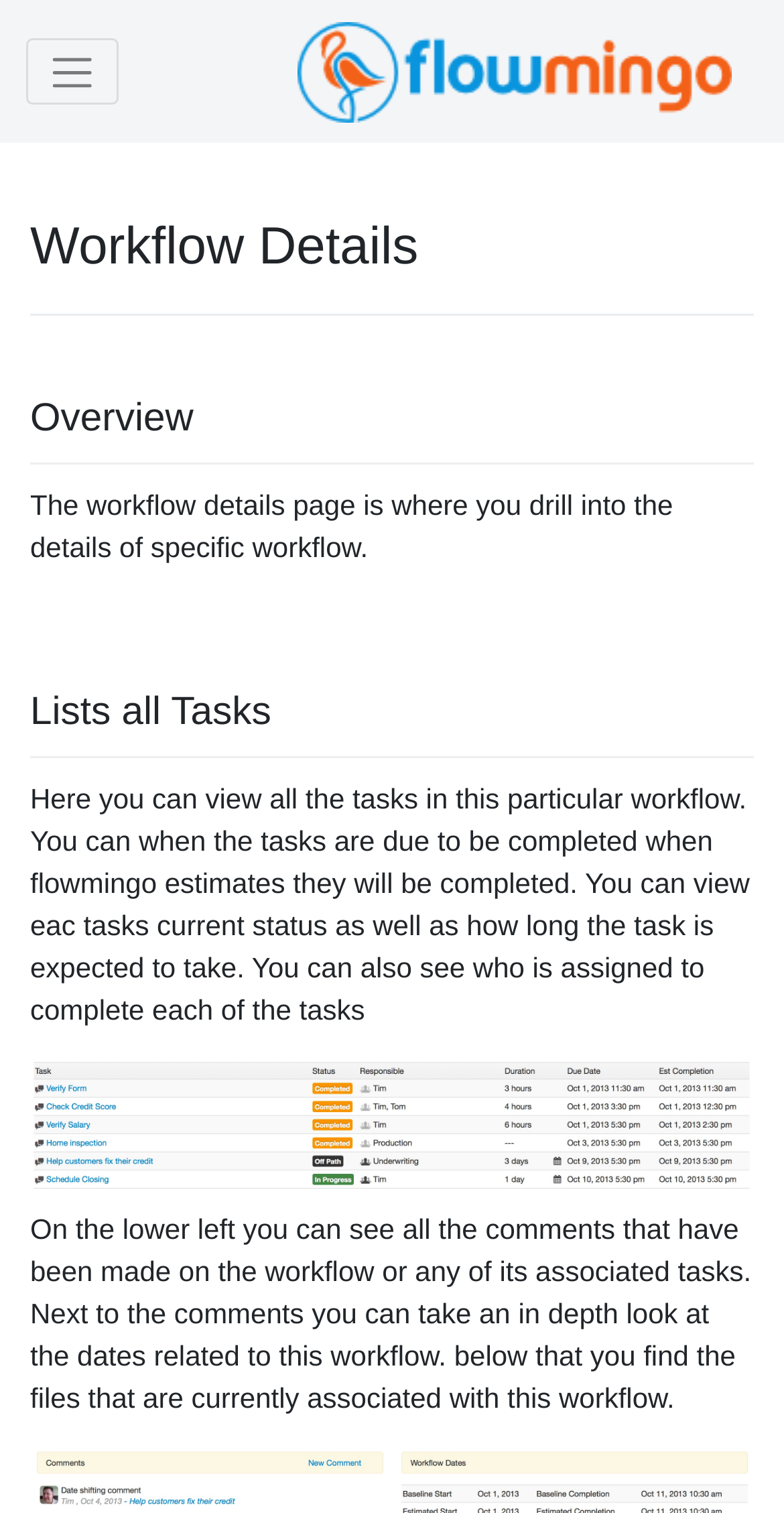Locate the UI element described by alt="flowmingo-small2 logo" and provide its bounding box coordinates. Use the format (top-left x, top-left y, bottom-right x, bottom-right y) with all values as floating point numbers between 0 and 1.

[0.379, 0.009, 0.967, 0.086]